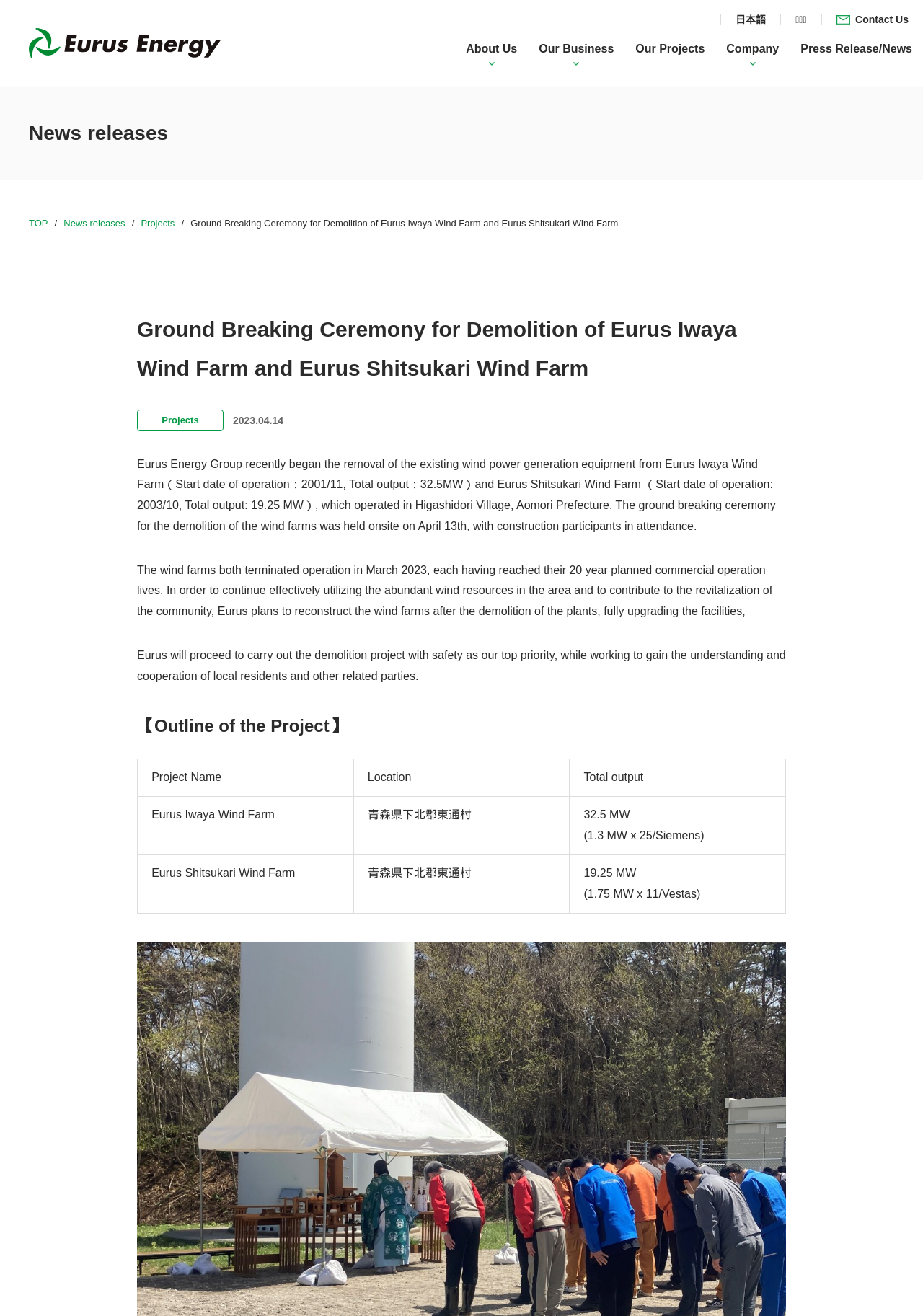Please find the bounding box coordinates of the element that needs to be clicked to perform the following instruction: "Read the 'Press Release/News' section". The bounding box coordinates should be four float numbers between 0 and 1, represented as [left, top, right, bottom].

[0.867, 0.032, 0.988, 0.042]